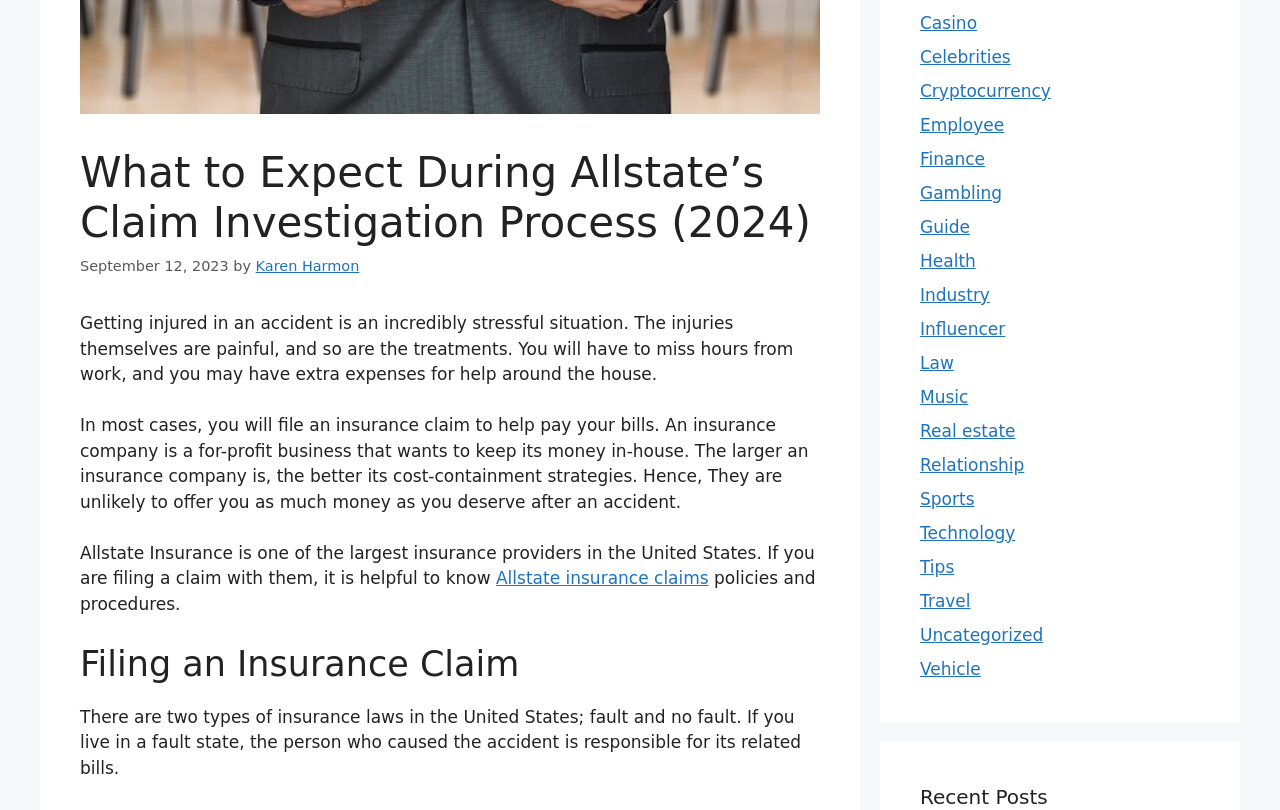Locate the bounding box of the UI element with the following description: "Training & Doubt Solving Sessions".

None